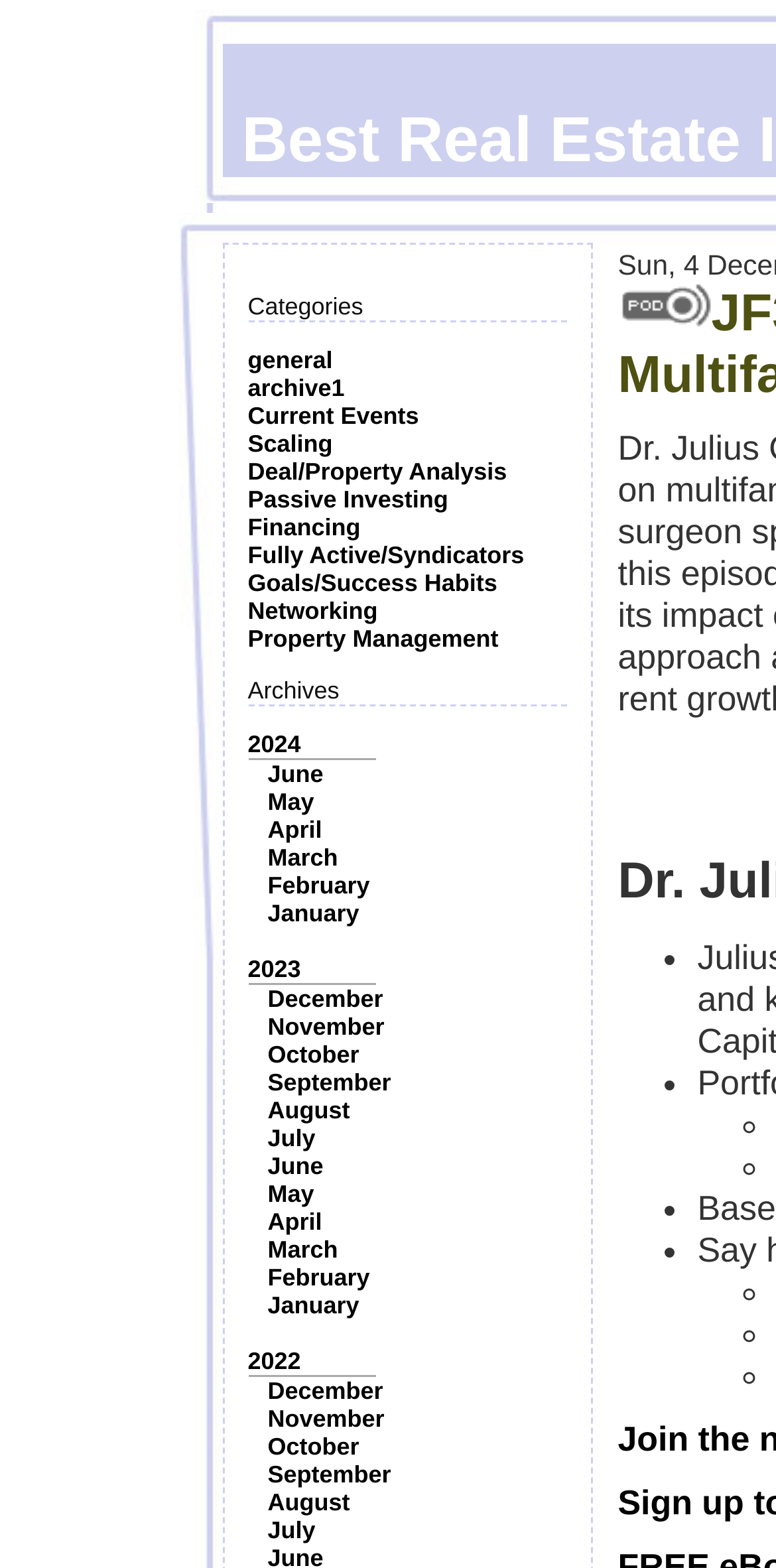What symbol is used for the list markers?
Utilize the image to construct a detailed and well-explained answer.

I looked at the list markers and found that they use two different symbols: '•' and '◦'. The '•' symbol is used for some list items, and the '◦' symbol is used for others.